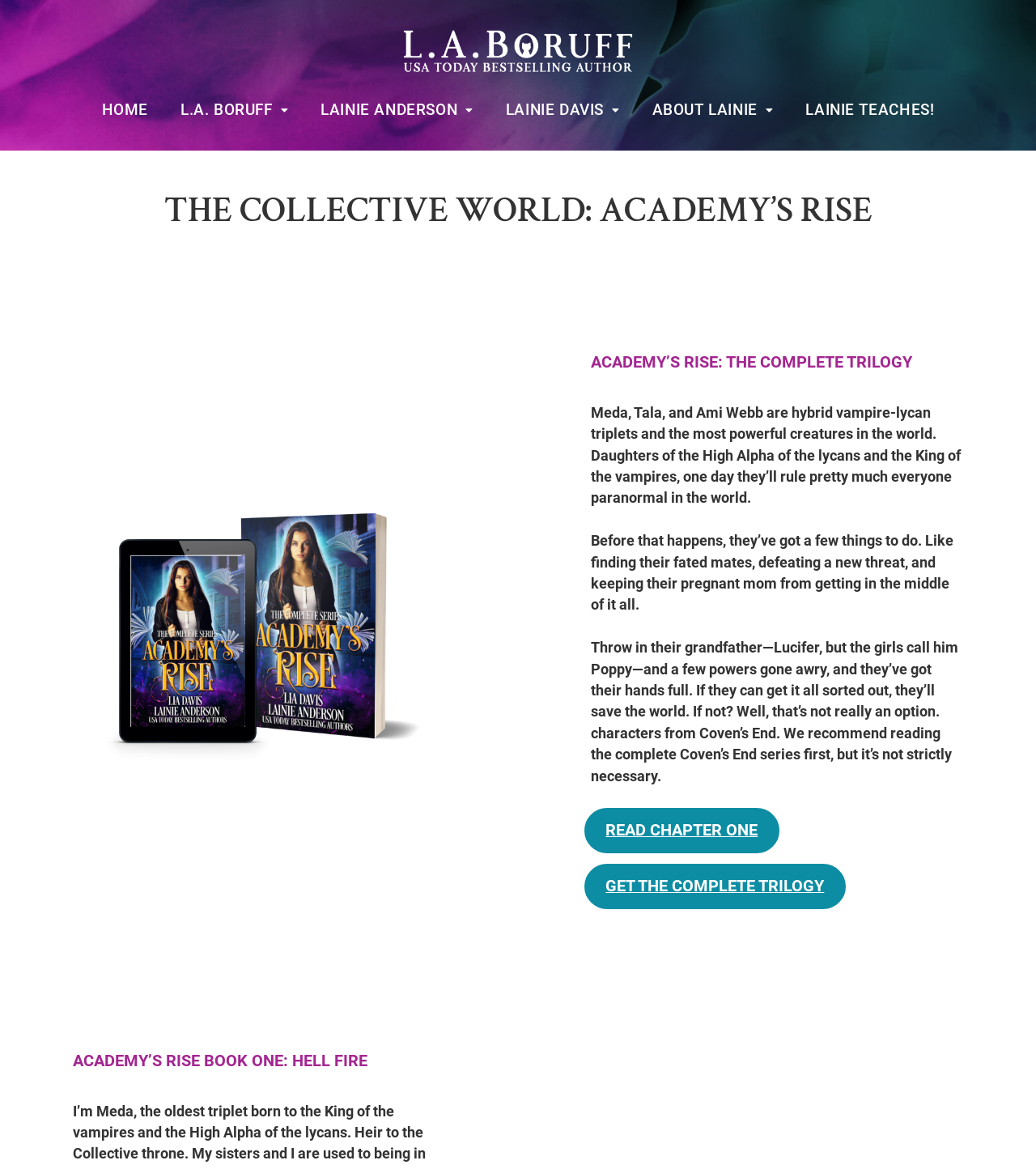Please indicate the bounding box coordinates for the clickable area to complete the following task: "Get the complete trilogy". The coordinates should be specified as four float numbers between 0 and 1, i.e., [left, top, right, bottom].

[0.562, 0.738, 0.818, 0.779]